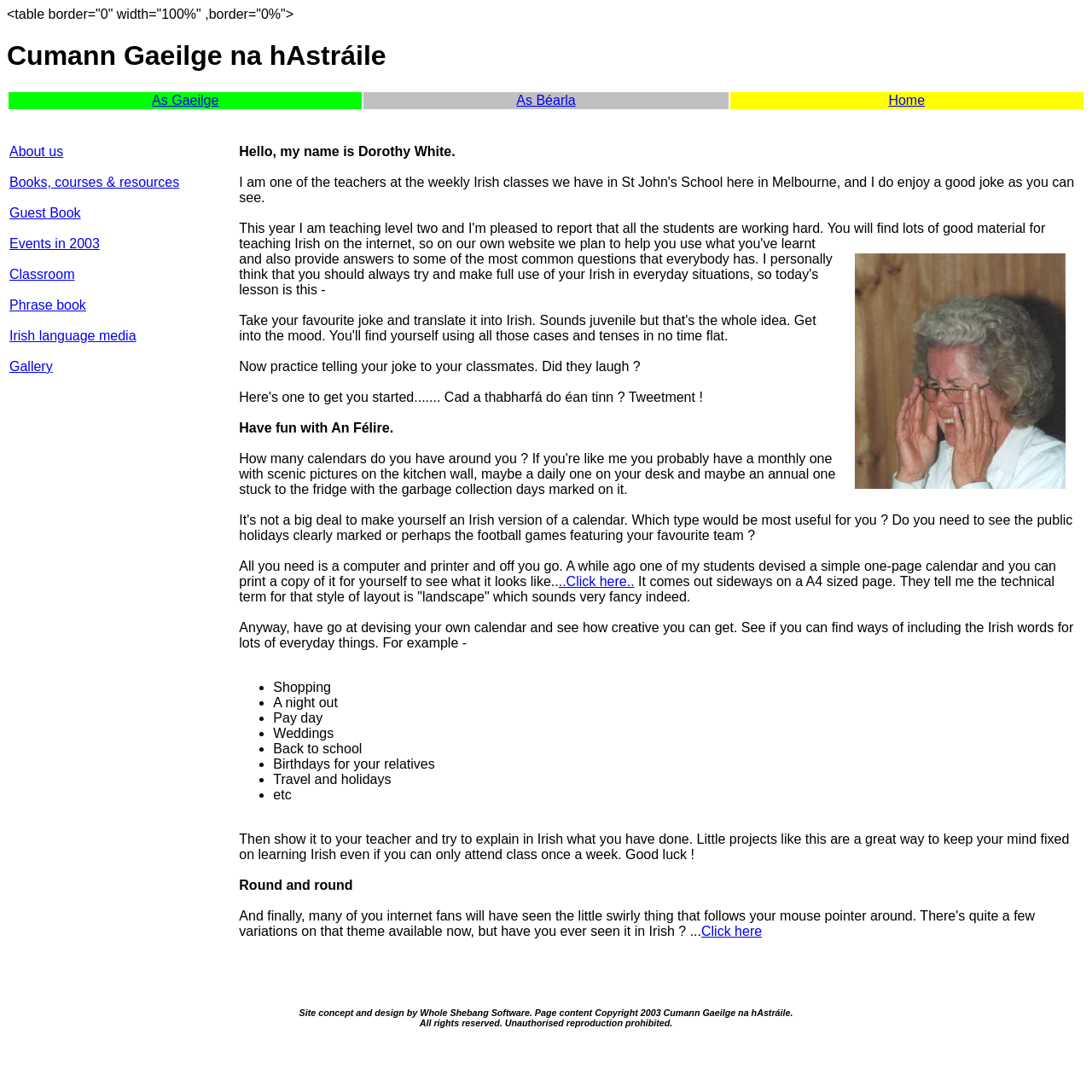Extract the bounding box coordinates for the HTML element that matches this description: "Gallery". The coordinates should be four float numbers between 0 and 1, i.e., [left, top, right, bottom].

[0.009, 0.329, 0.048, 0.342]